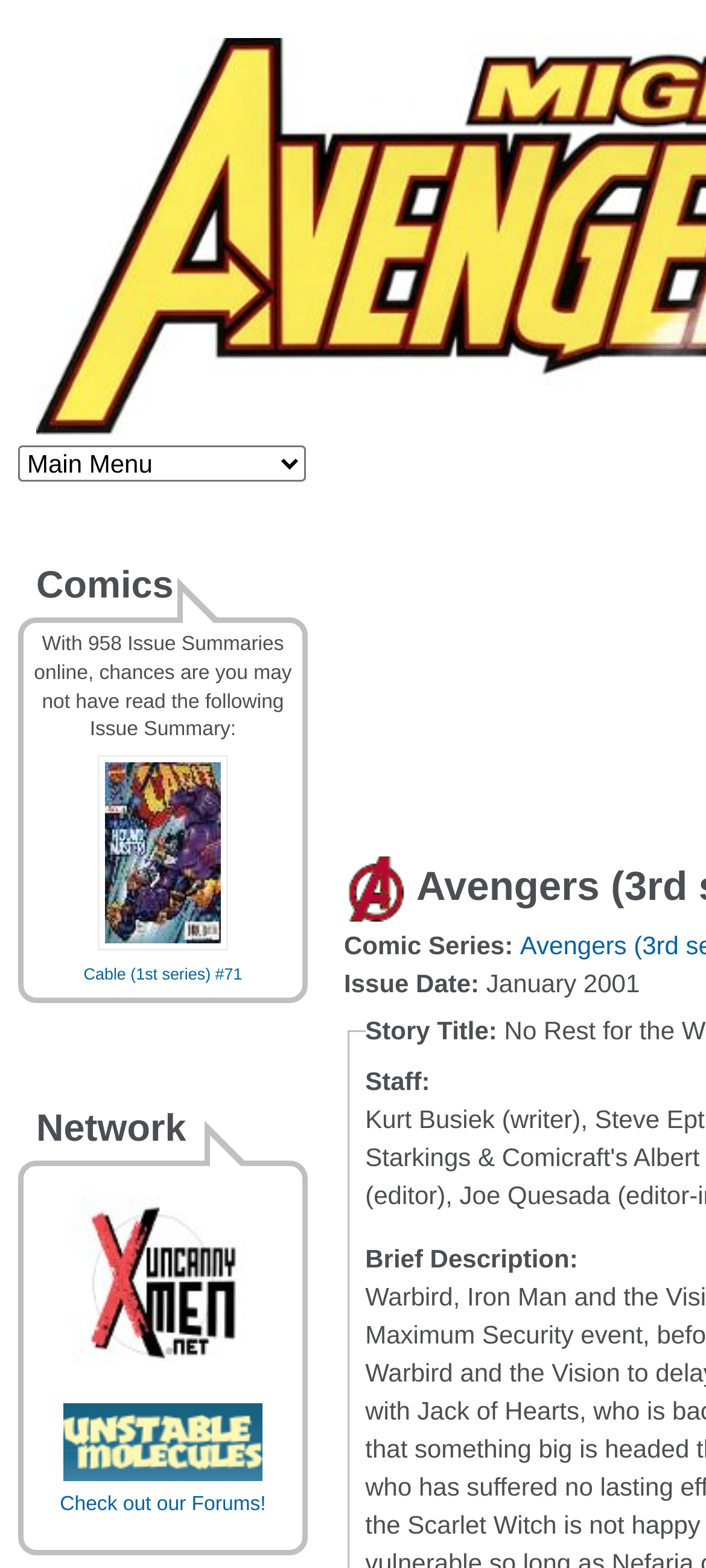How many headings are there on the webpage?
Can you provide a detailed and comprehensive answer to the question?

I counted the headings on the webpage by looking at the elements with the type 'heading'. I found two headings: 'Comics' and 'Network'.